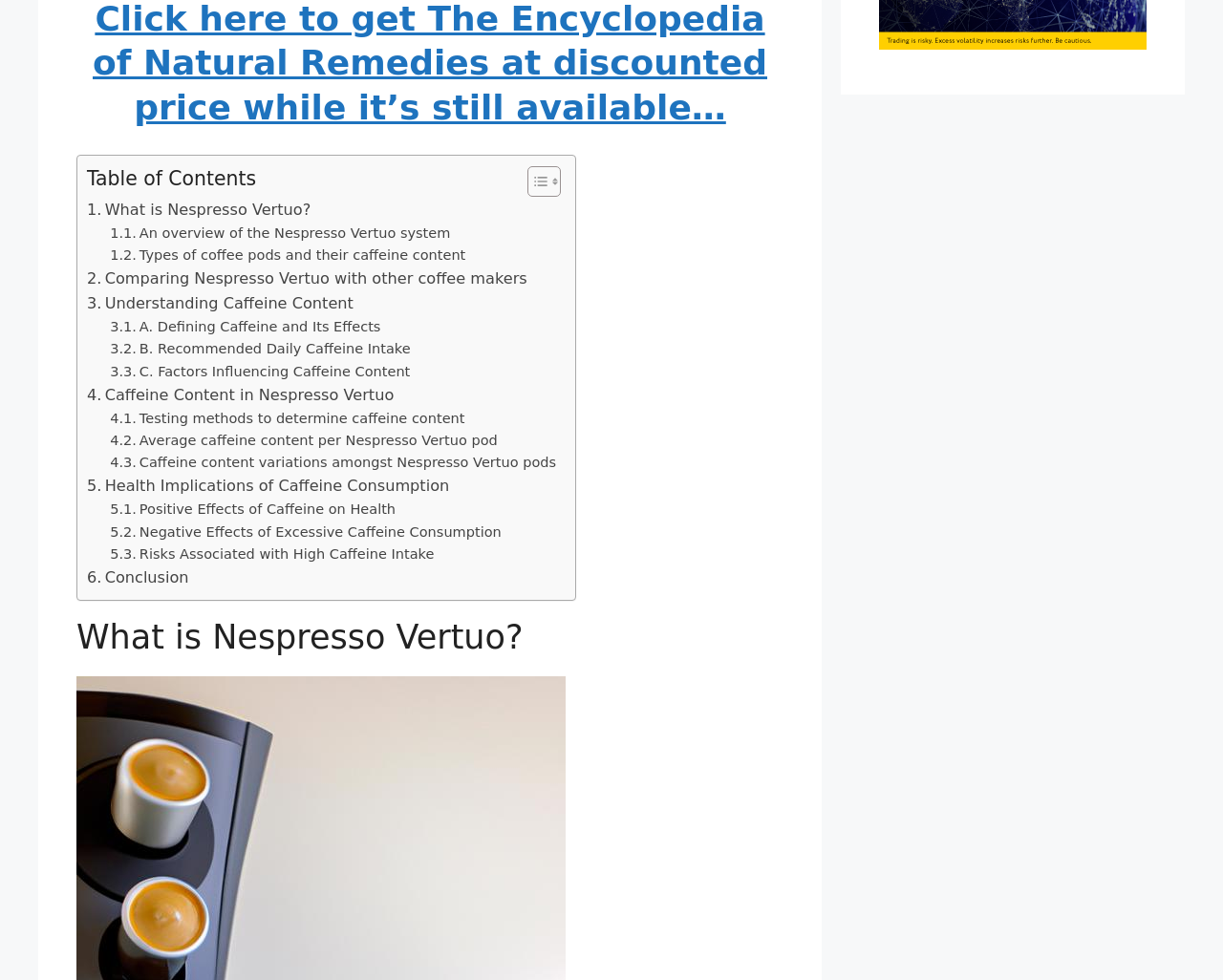Locate the bounding box coordinates of the element's region that should be clicked to carry out the following instruction: "View Conclusion". The coordinates need to be four float numbers between 0 and 1, i.e., [left, top, right, bottom].

[0.071, 0.577, 0.154, 0.602]